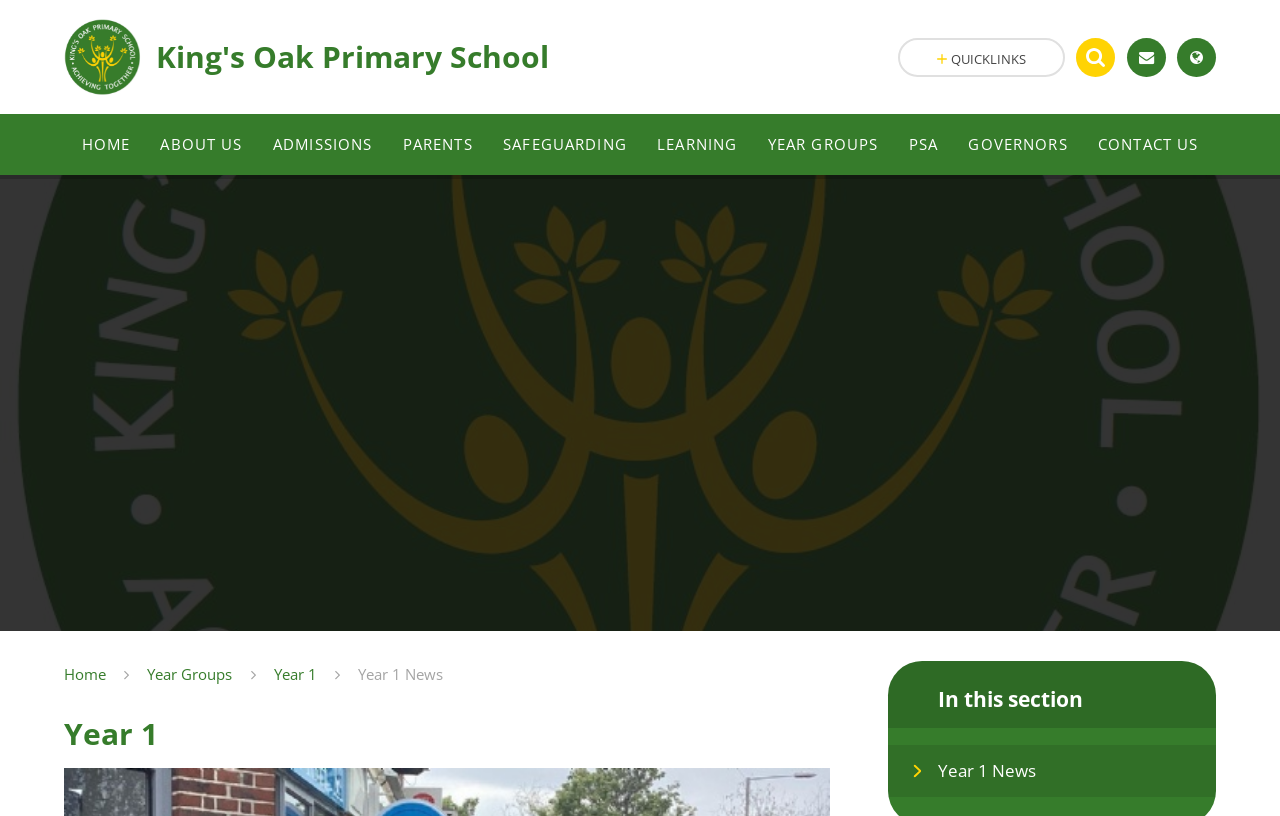Please provide a comprehensive answer to the question based on the screenshot: What is the purpose of the textbox on the top right corner?

The textbox on the top right corner has a placeholder text 'Search' and is not required, indicating that it is used for searching the website's content.